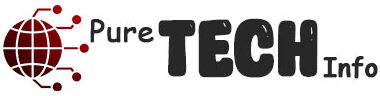Identify and describe all the elements present in the image.

The image features a logo for "Pure Tech Info," showcasing a modern design that combines technological elements with a vibrant aesthetic. On the left side, a stylized globe is depicted with interconnected lines and nodes, symbolizing the global reach of technology and information sharing. To the right, the text "Pure TECH Info" is presented in a bold, playful font, with "TECH" emphasized to highlight its focus on technology-related content. This logo effectively conveys the brand's mission to provide the latest updates and insights in the tech industry. The overall impression is one of innovation and accessibility, inviting viewers to explore the wealth of information that the platform offers.